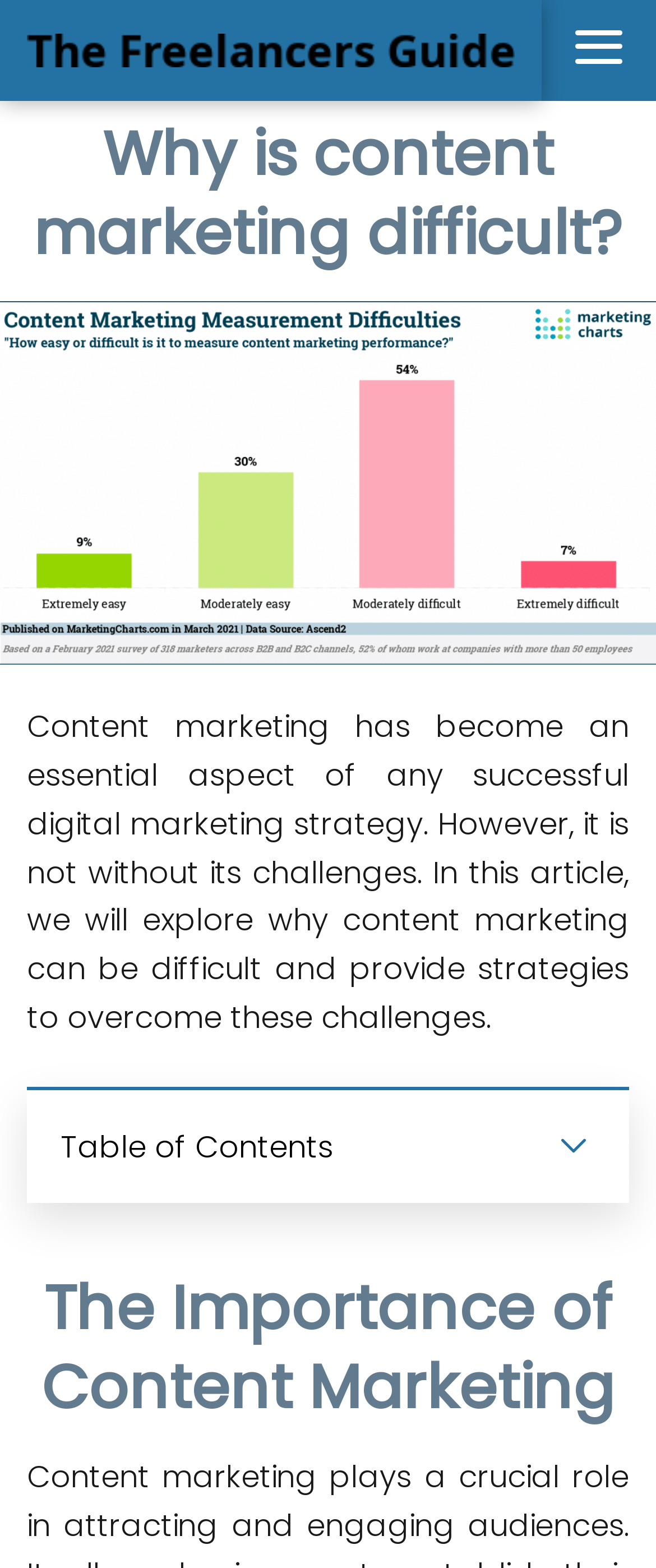Based on the image, provide a detailed response to the question:
What is the format of the article?

The presence of a table of contents and headings such as 'Why is content marketing difficult?' and 'The Importance of Content Marketing' suggests that the article is an informative article that explores the challenges and importance of content marketing.